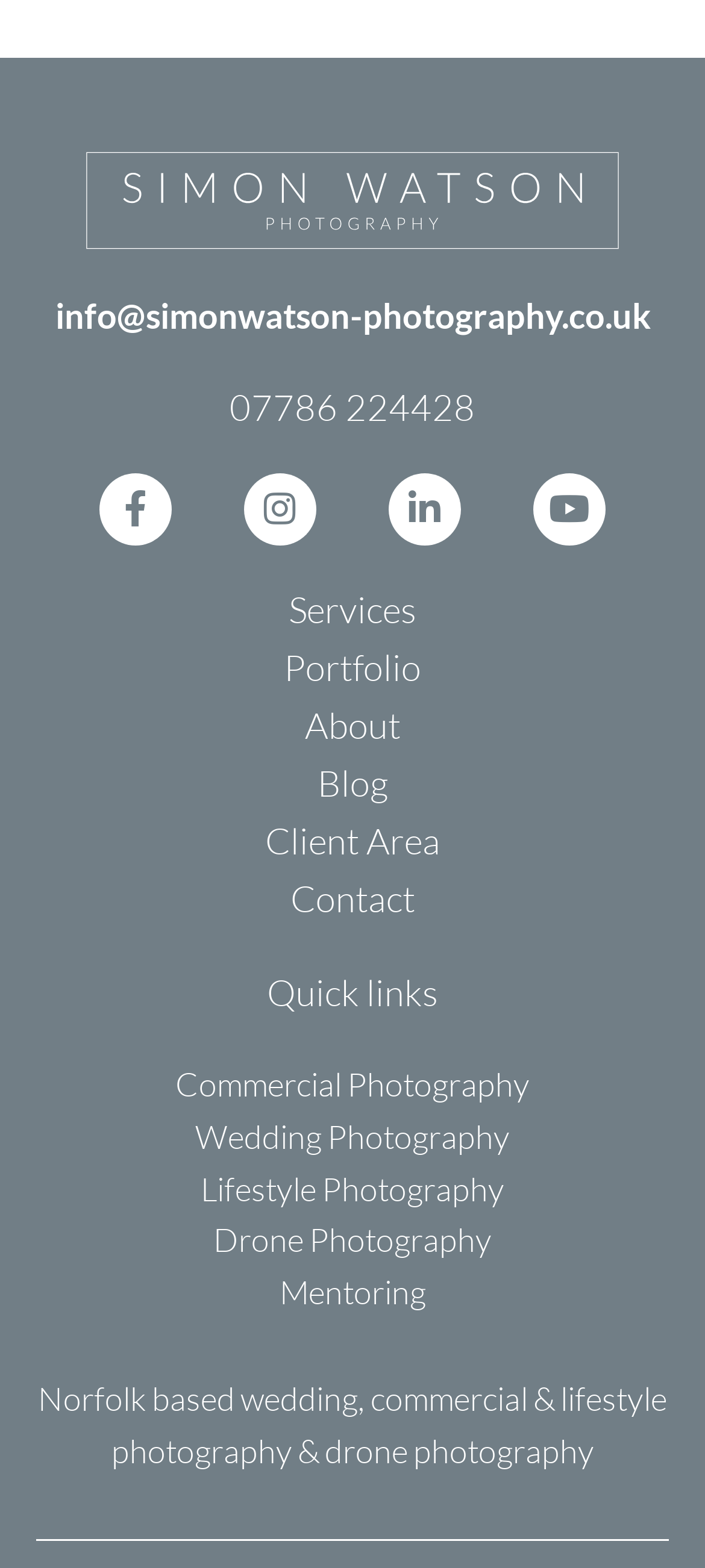Answer the question briefly using a single word or phrase: 
What is the photographer's name?

Simon Watson